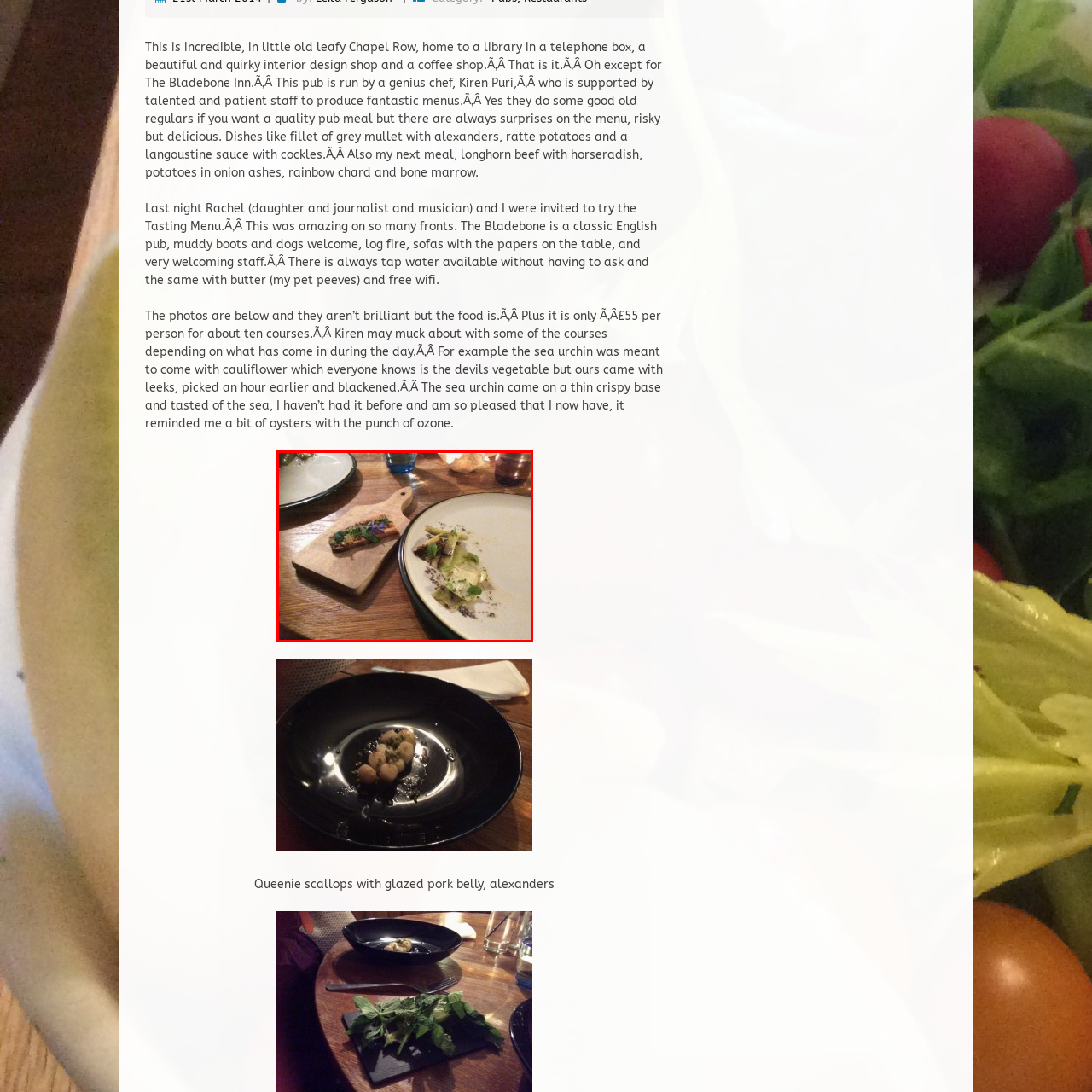What type of atmosphere is suggested by the lighting?
Refer to the image highlighted by the red box and give a one-word or short-phrase answer reflecting what you see.

Cozy